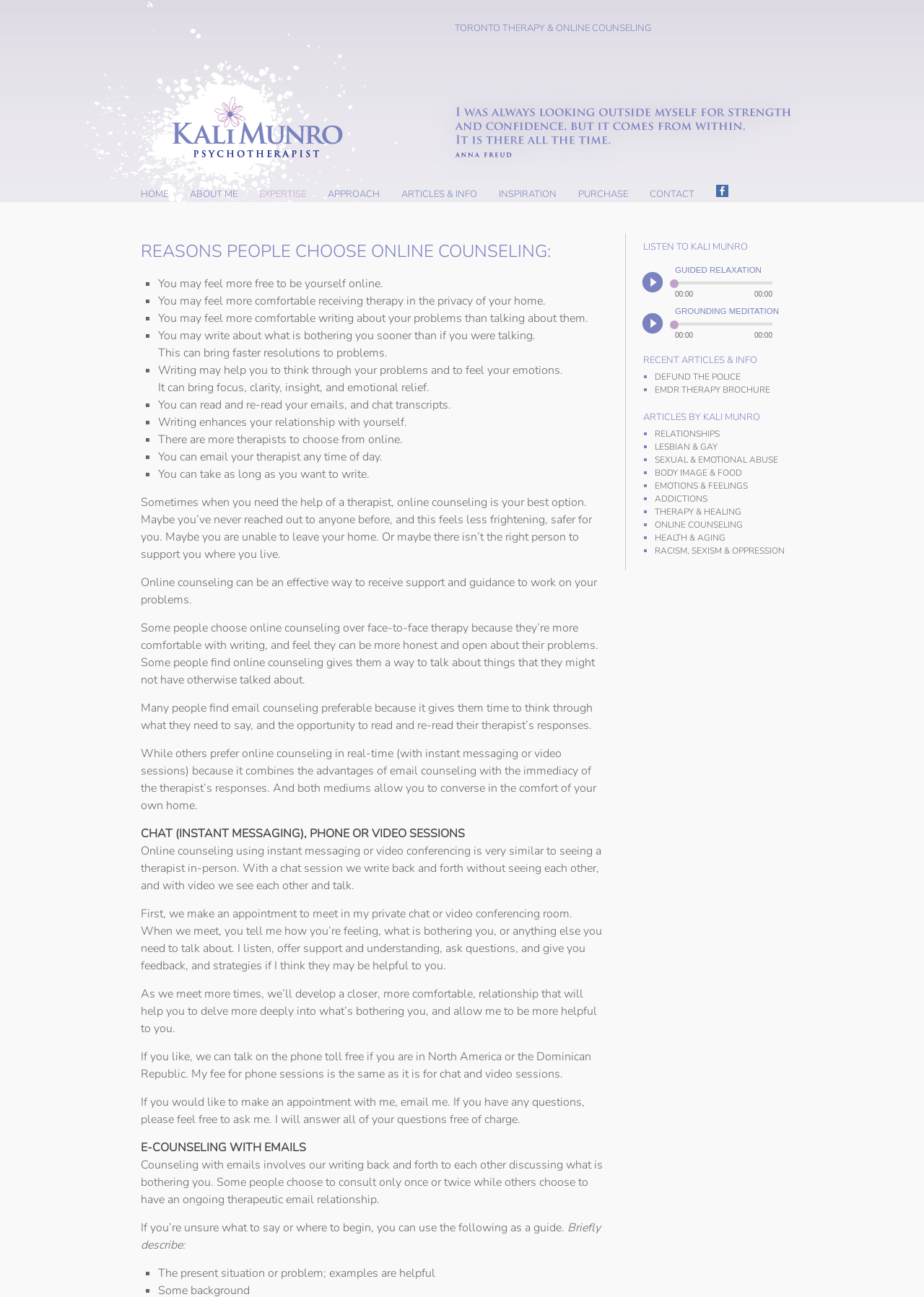What is the purpose of email counseling?
By examining the image, provide a one-word or phrase answer.

To discuss problems